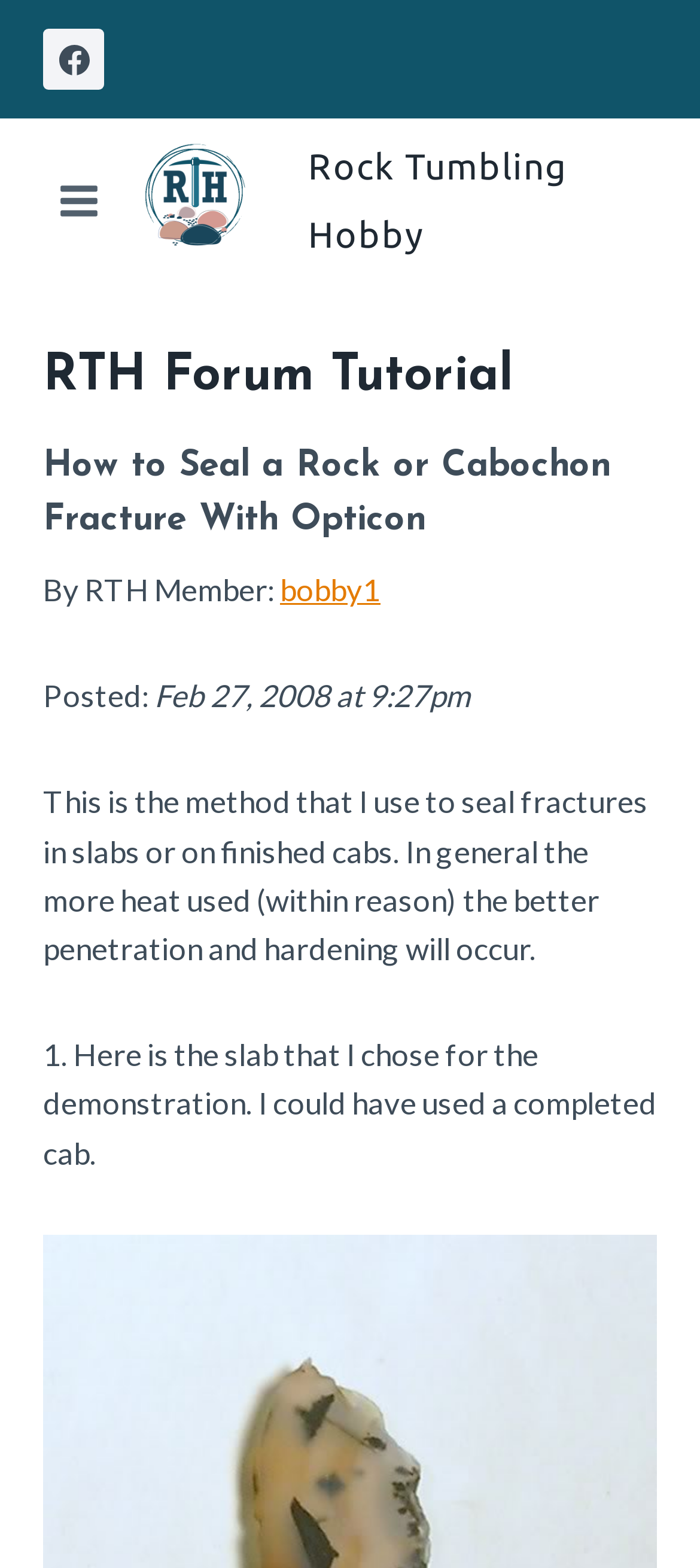Determine the bounding box coordinates for the UI element matching this description: "Scroll to top".

[0.864, 0.745, 0.985, 0.799]